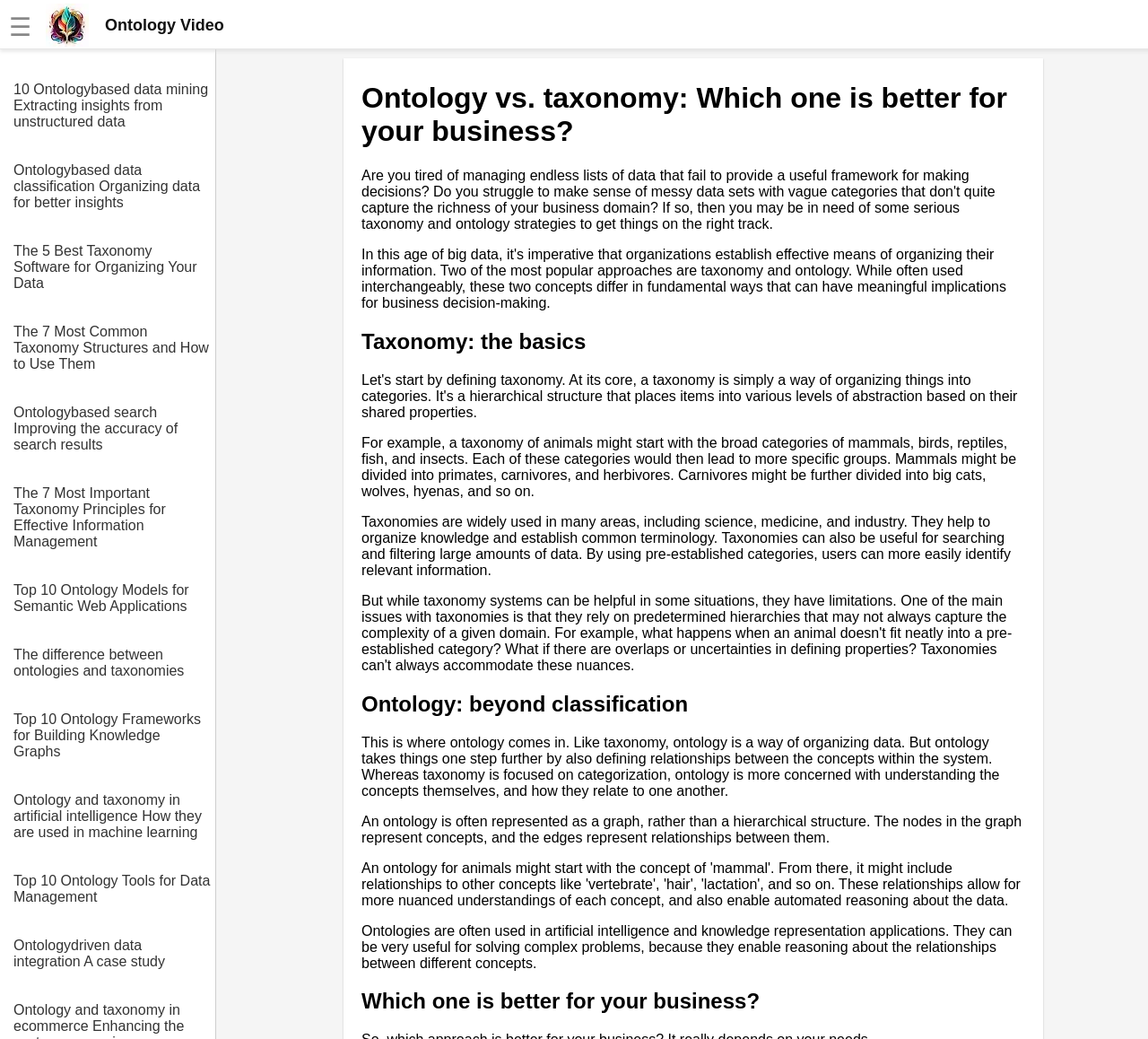Identify the bounding box of the UI component described as: "Ontology Video".

[0.04, 0.003, 0.195, 0.044]